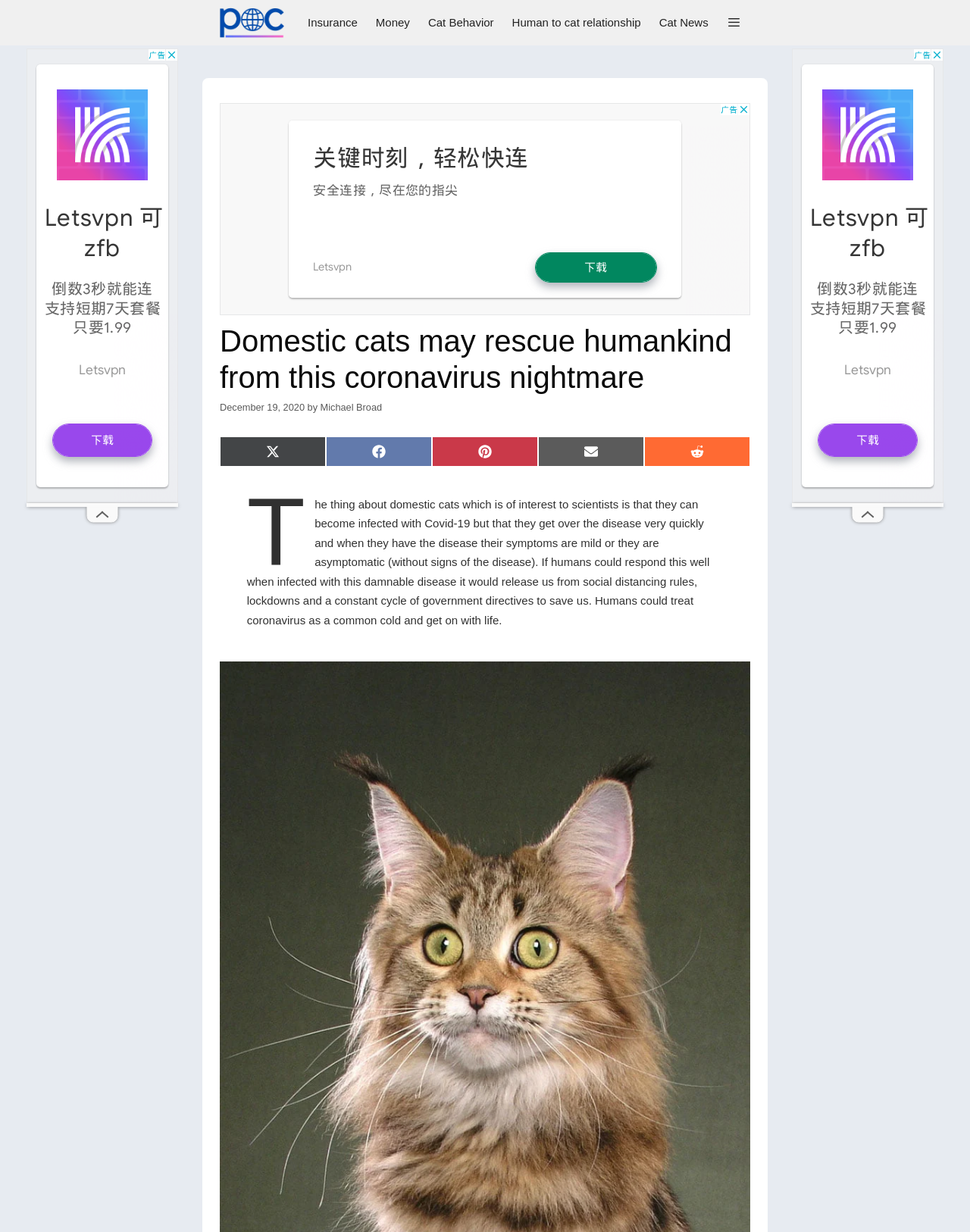Please mark the bounding box coordinates of the area that should be clicked to carry out the instruction: "click About Us".

None